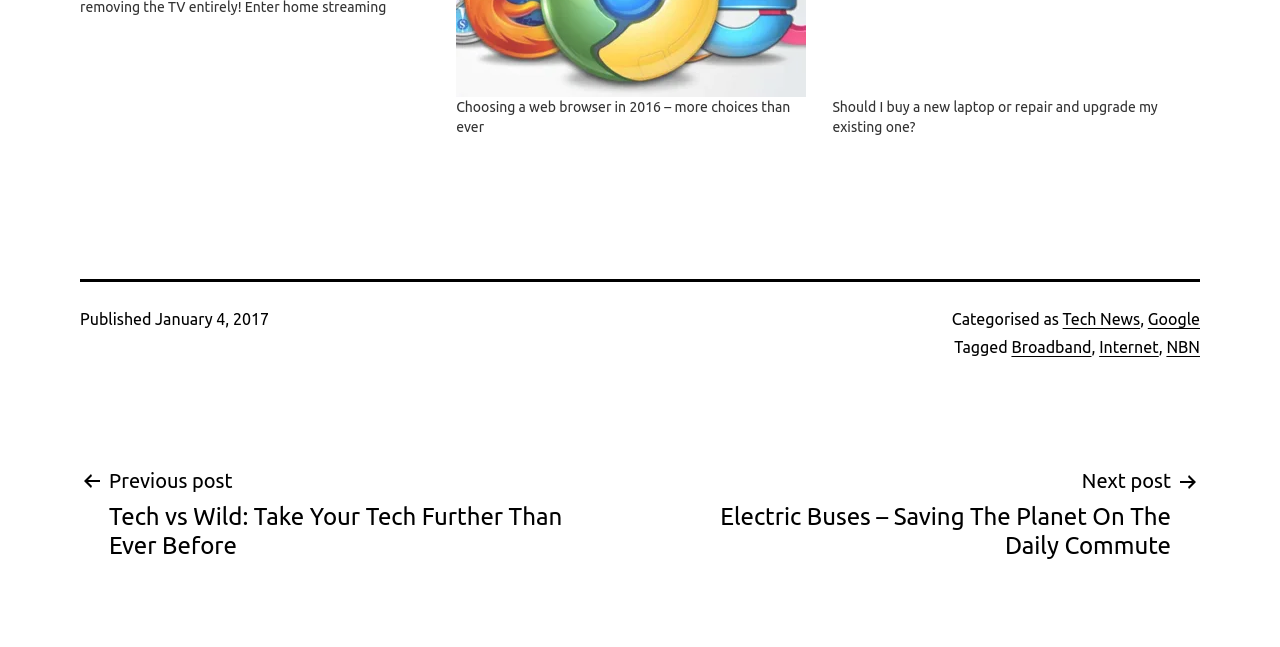Examine the image carefully and respond to the question with a detailed answer: 
What is the title of the next post?

I found the title of the next post by looking at the post navigation section of the webpage, where it says 'Next post' followed by the title of the post.